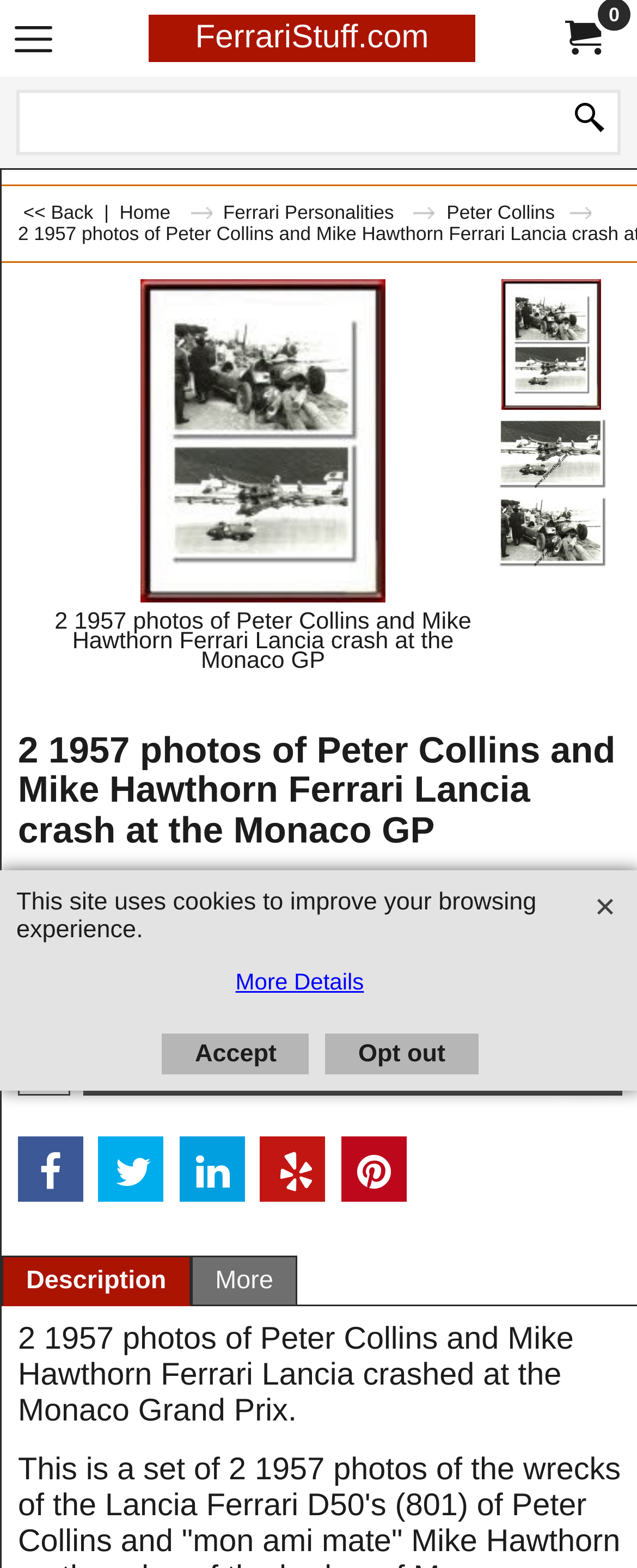Bounding box coordinates should be in the format (top-left x, top-left y, bottom-right x, bottom-right y) and all values should be floating point numbers between 0 and 1. Determine the bounding box coordinate for the UI element described as: input value="1" name="P2253_Quantity" value="1"

[0.031, 0.658, 0.108, 0.697]